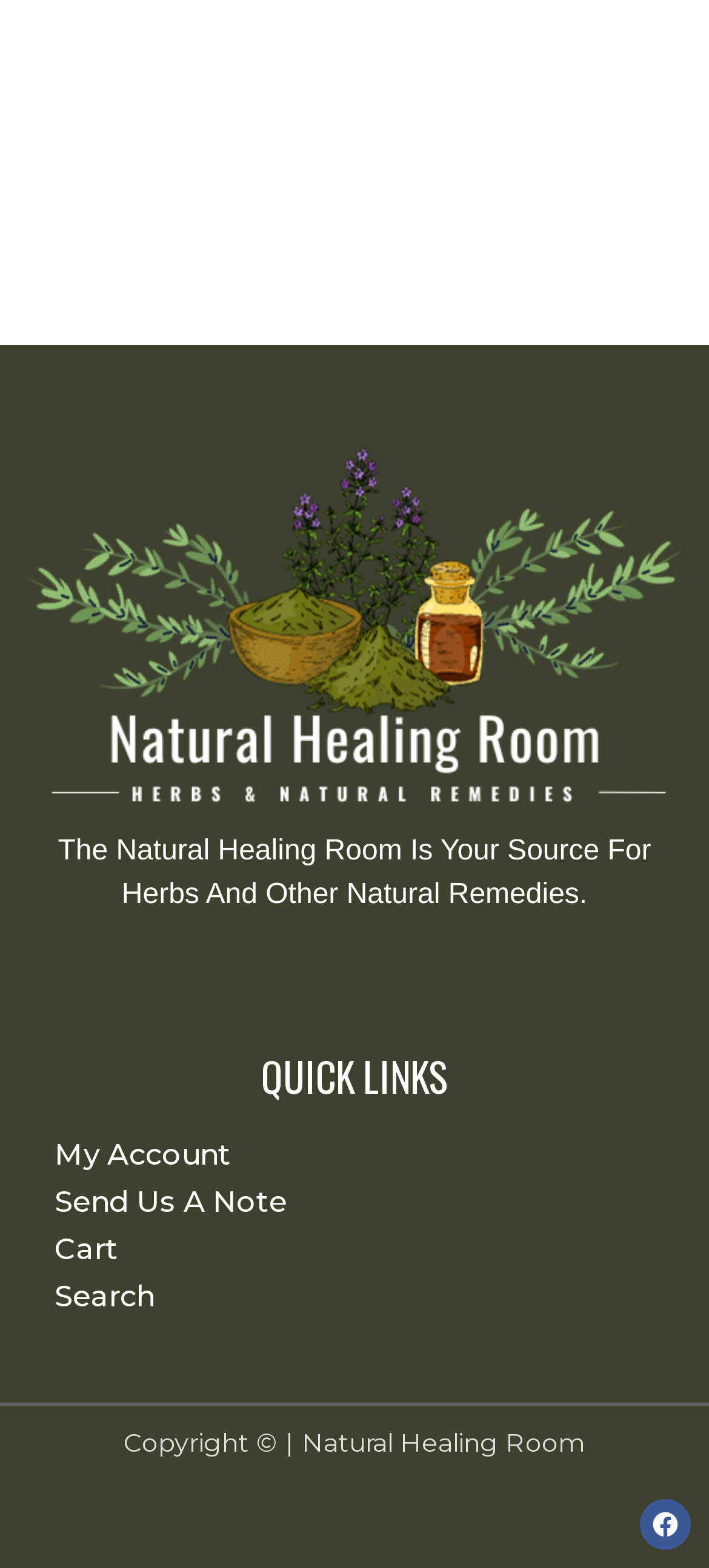Answer briefly with one word or phrase:
What is the copyright information?

Copyright © Natural Healing Room